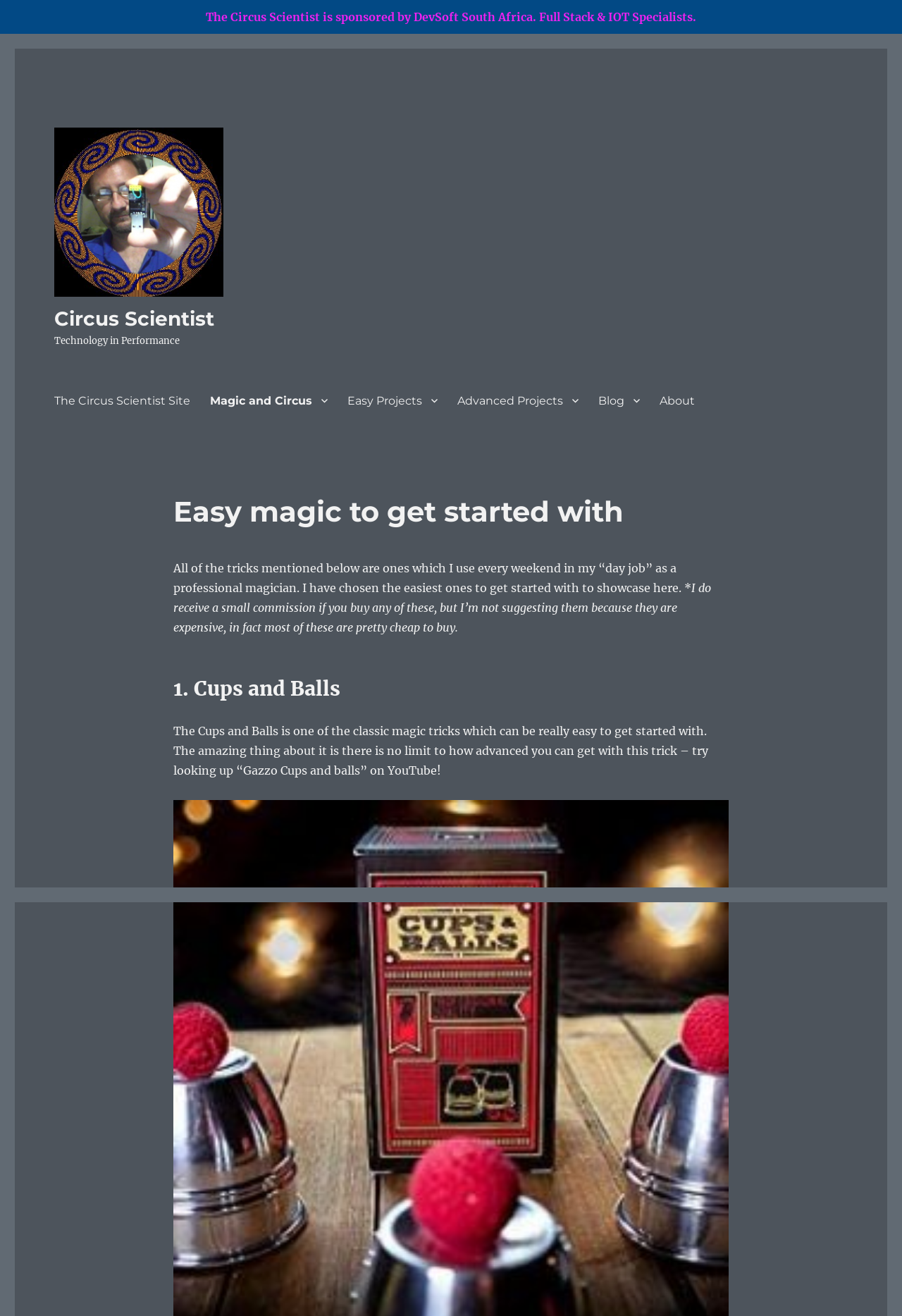Determine the bounding box coordinates of the clickable element to achieve the following action: 'Navigate to the Magic and Circus page'. Provide the coordinates as four float values between 0 and 1, formatted as [left, top, right, bottom].

[0.222, 0.293, 0.374, 0.315]